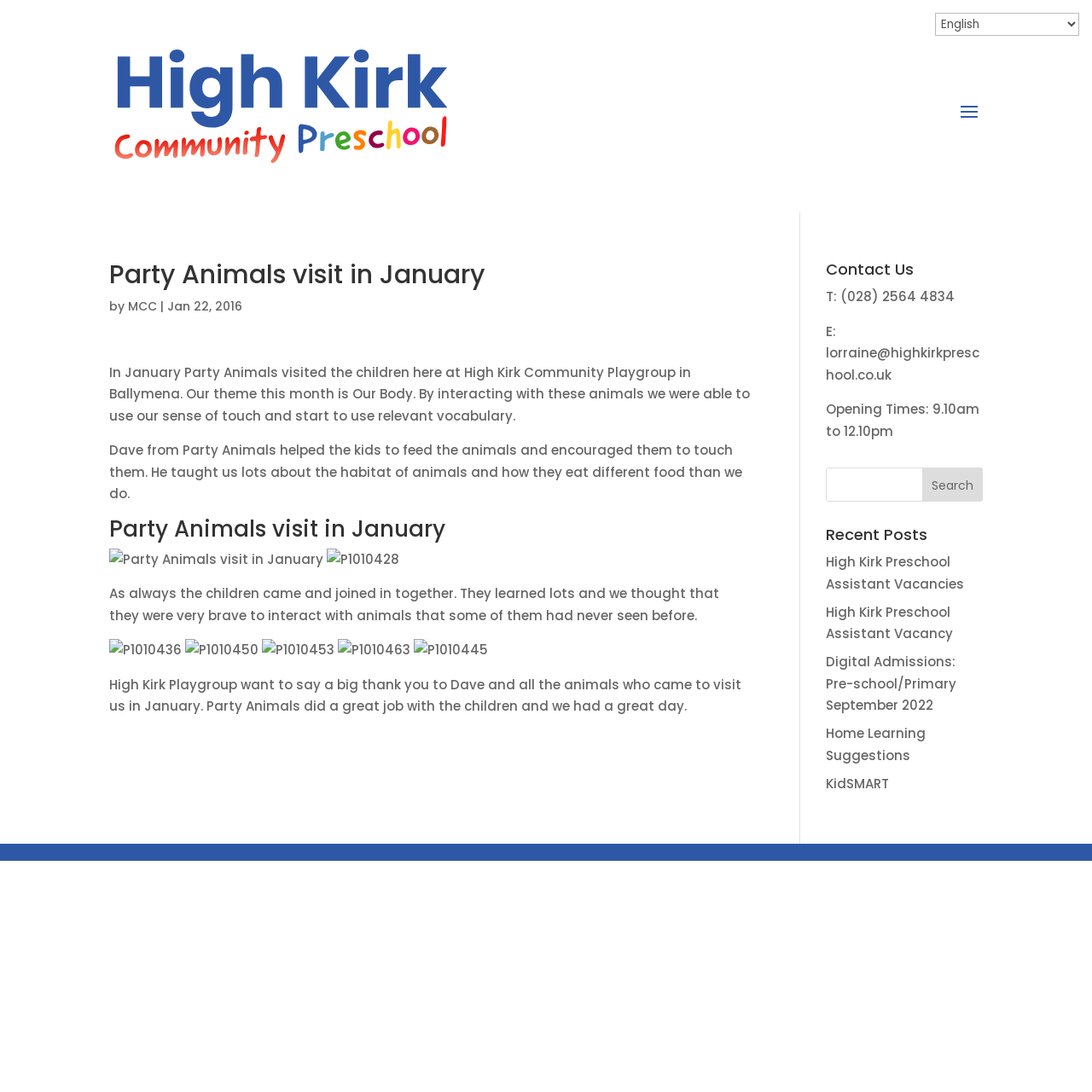Using the webpage screenshot, find the UI element described by MCC. Provide the bounding box coordinates in the format (top-left x, top-left y, bottom-right x, bottom-right y), ensuring all values are floating point numbers between 0 and 1.

[0.117, 0.273, 0.144, 0.288]